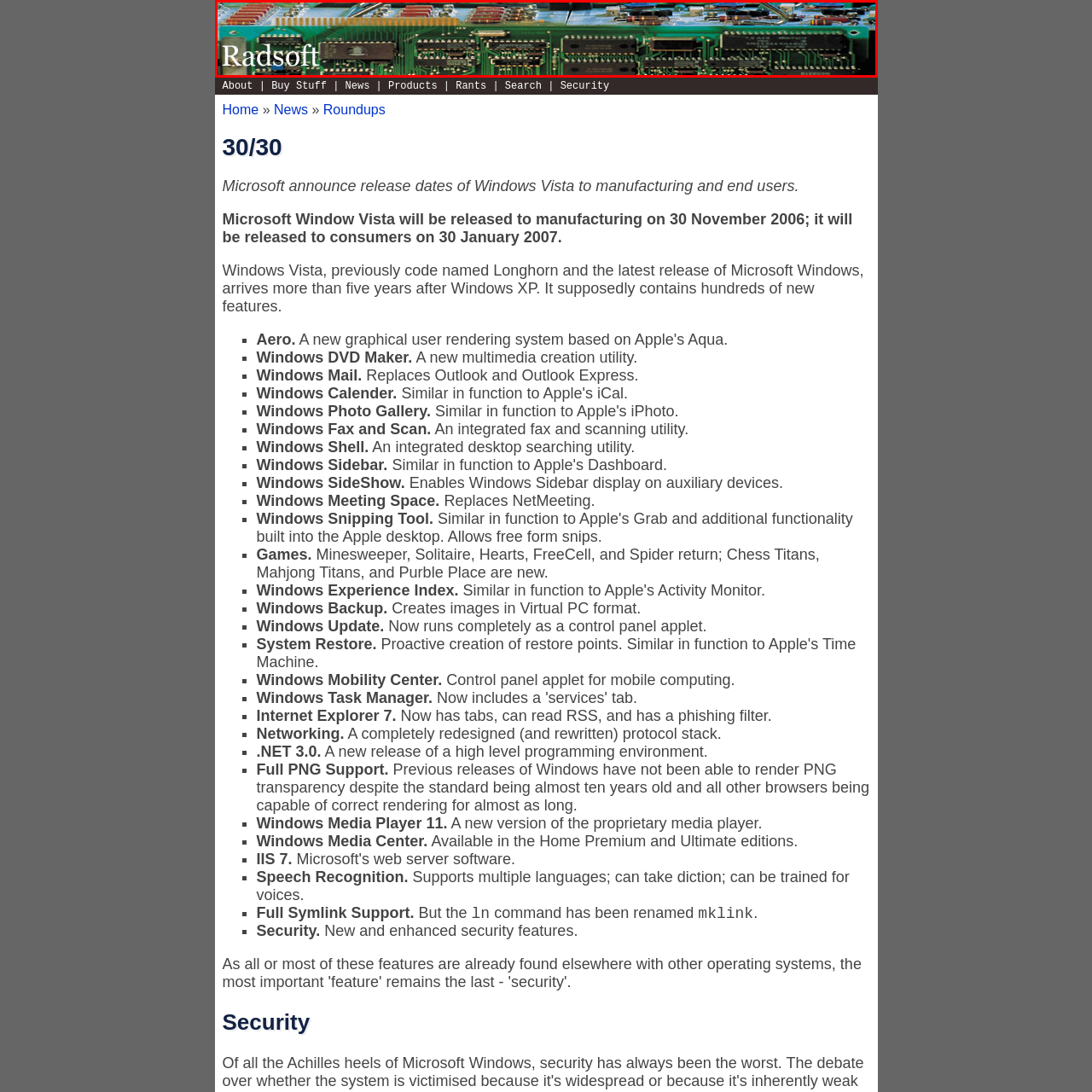Explain the image in the red bounding box with extensive details.

The image features a detailed view of a printed circuit board (PCB) showcasing intricate electronic components, such as microchips and resistors, against a background of rich green circuitry. Alongside, the name "Radsoft" is elegantly inscribed in white, suggesting a connection to software or technology. This visual representation hints at Radsoft's focus on innovative solutions in the tech industry, emphasizing the blend of hardware and software expertise. The layout captures the essence of modern technology, reflecting the sophistication and complexity involved in electronic design and engineering.